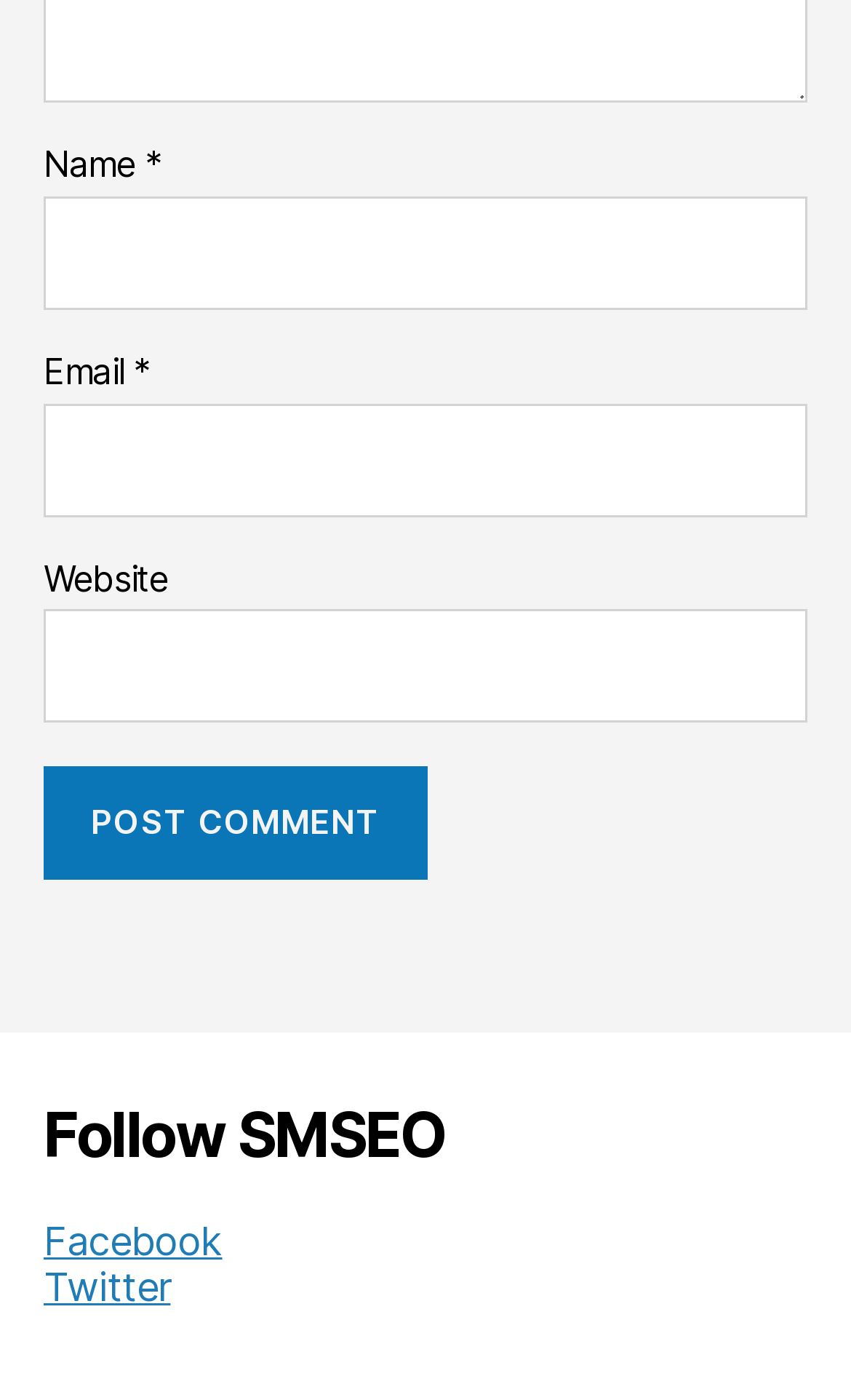Respond to the question below with a single word or phrase:
How many social media platforms are listed?

2